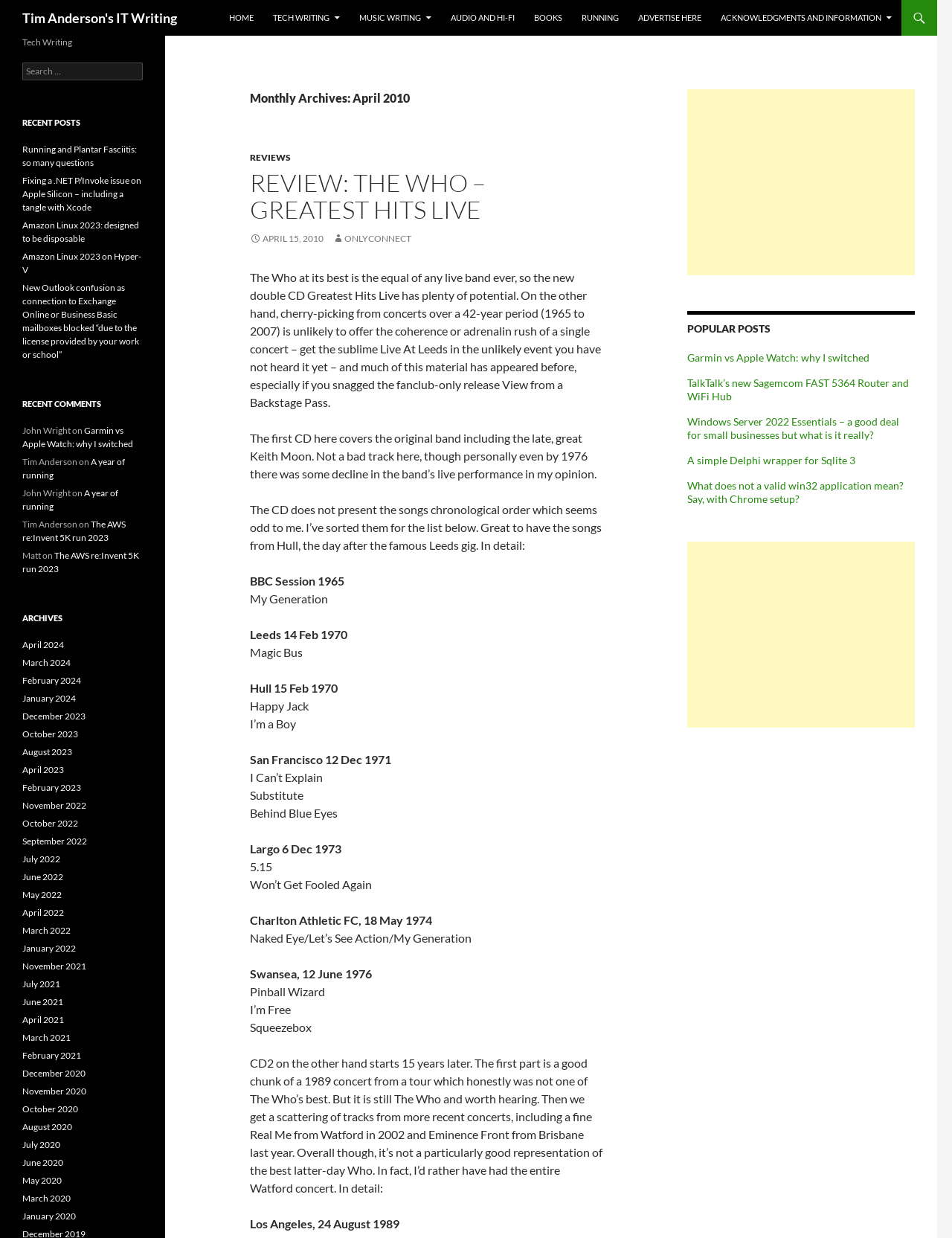Provide your answer in one word or a succinct phrase for the question: 
What is the category of the post 'REVIEW: THE WHO – GREATEST HITS LIVE'?

Music